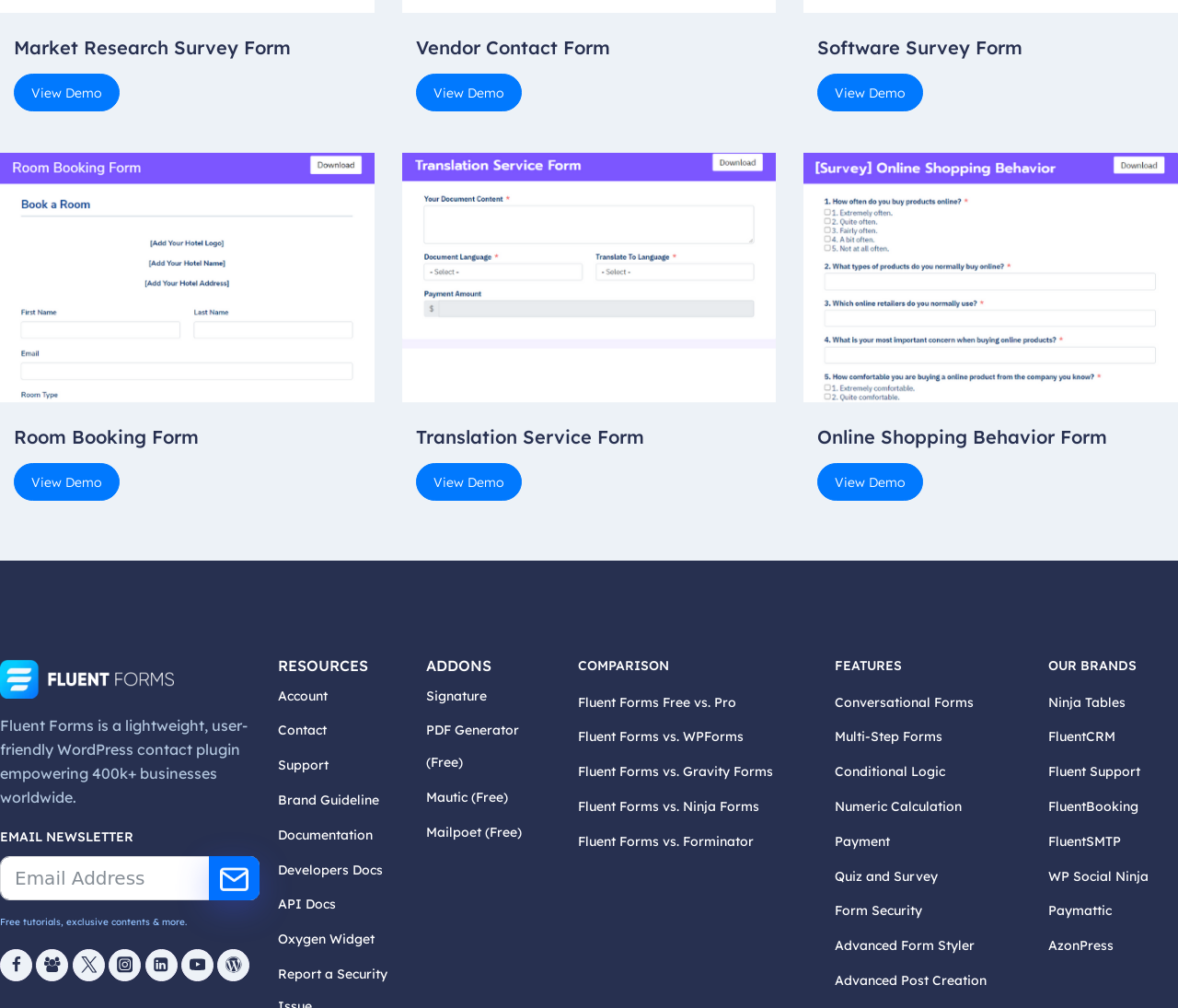What is the name of the form template shown in the first article section?
From the details in the image, provide a complete and detailed answer to the question.

The answer can be found in the link element with the text 'Room Booking Form Template' in the first article section.